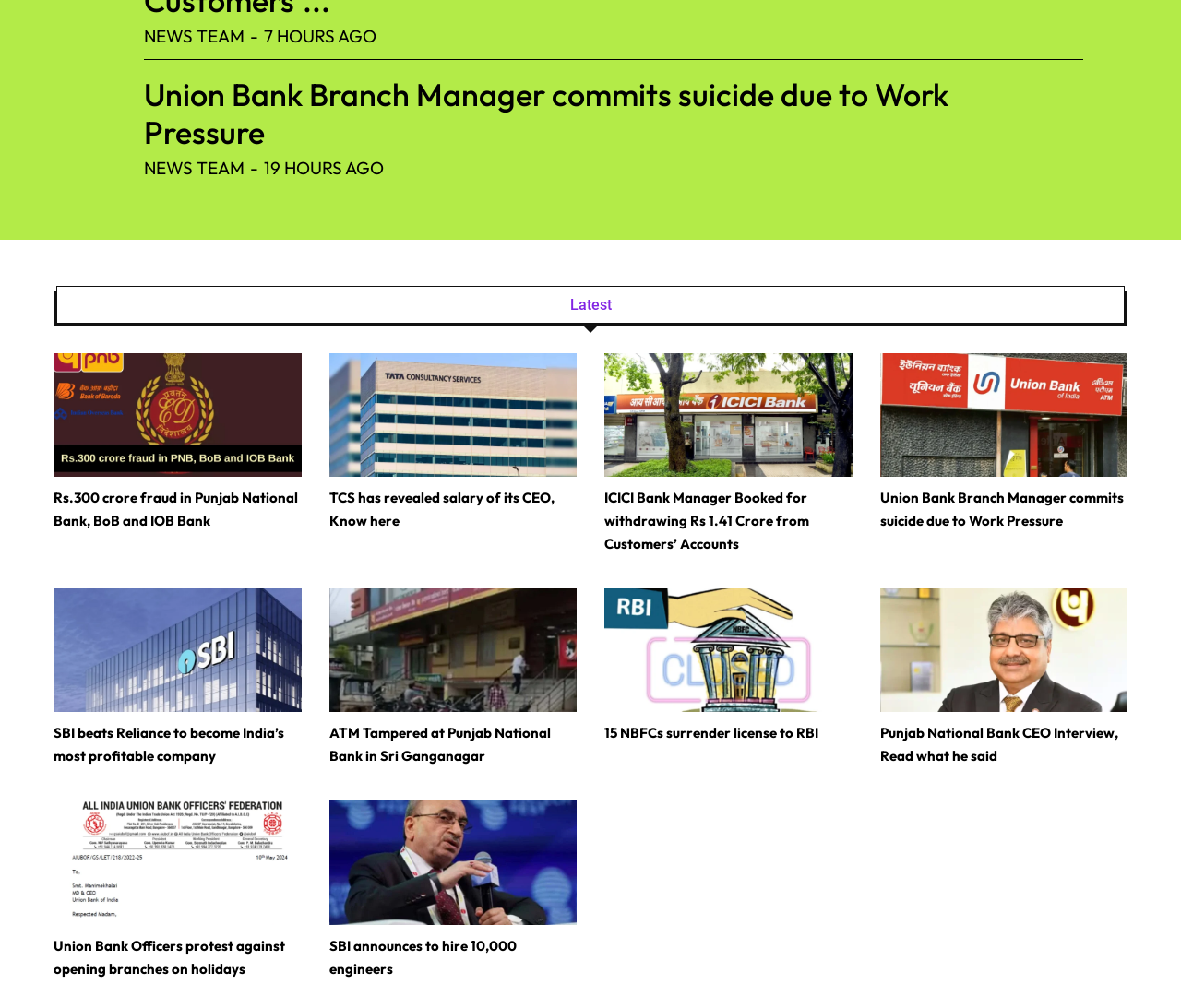What is the rank of SBI in terms of profitability?
Refer to the image and provide a detailed answer to the question.

I found the article about SBI's profitability, which says 'SBI beats Reliance to become India’s most profitable company'. This means that SBI is currently the most profitable company in India.